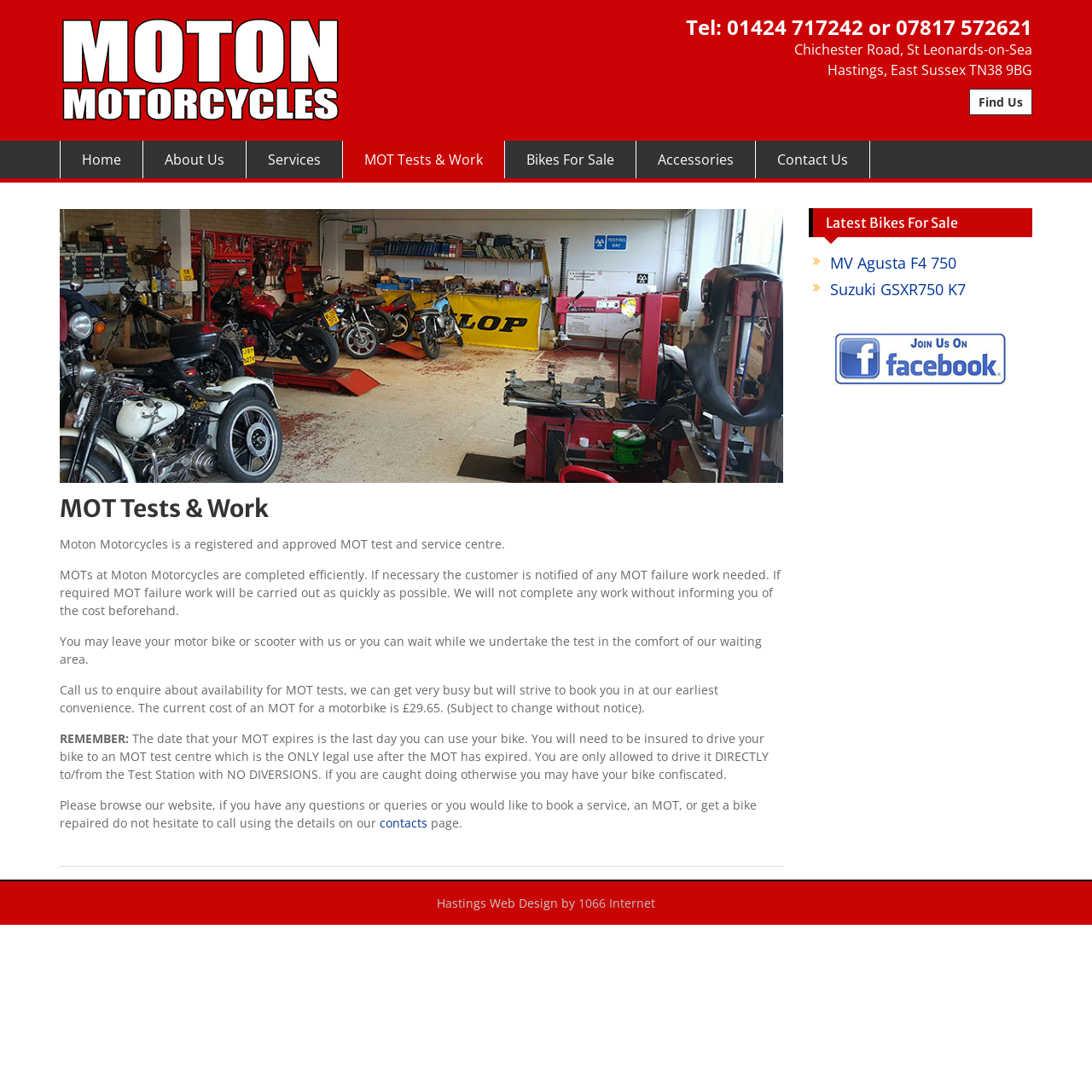Identify the bounding box for the UI element that is described as follows: "Bikes For Sale".

[0.462, 0.129, 0.583, 0.163]